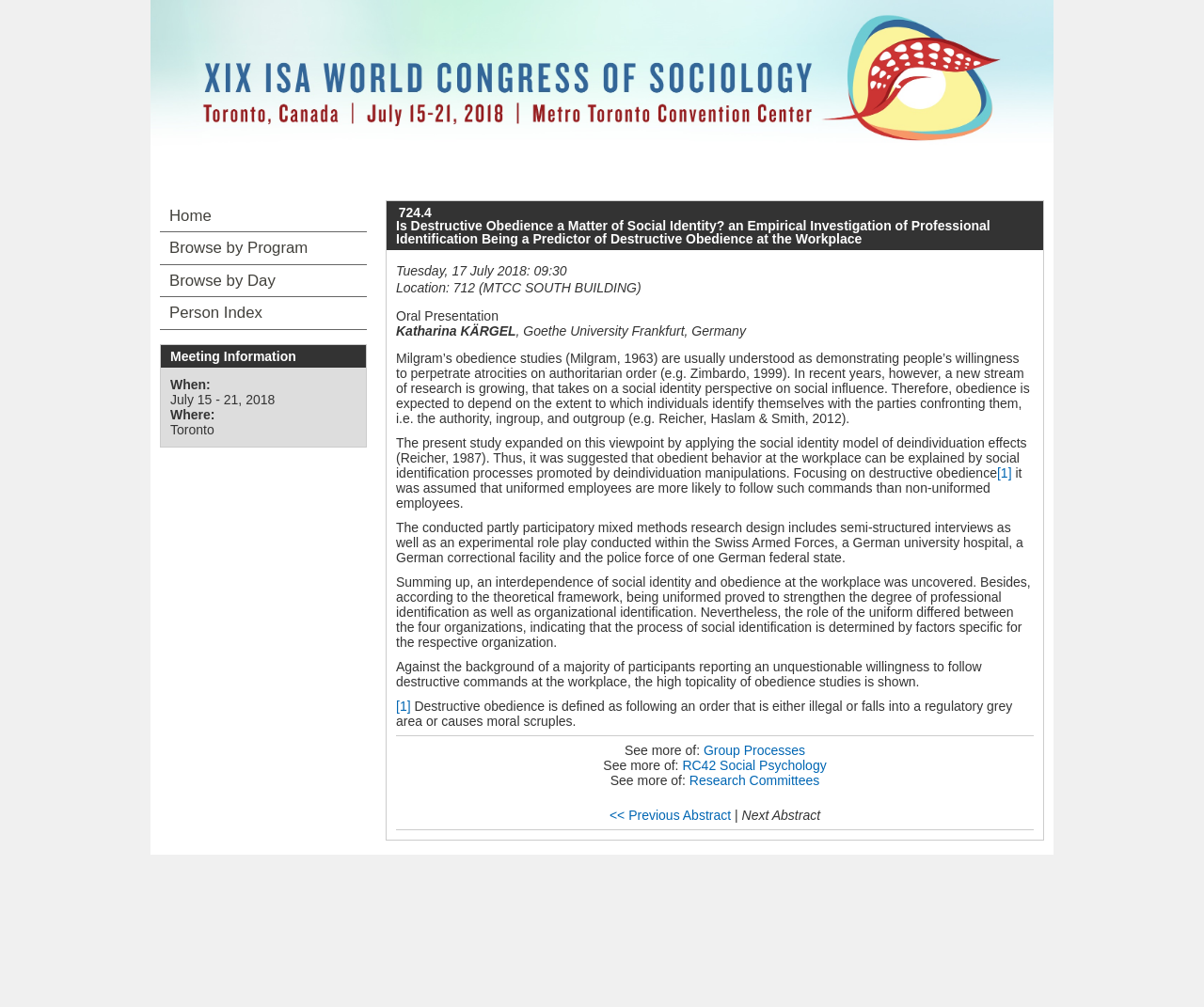Who is the author of the abstract?
Please provide a single word or phrase as the answer based on the screenshot.

Katharina KÄRGEL